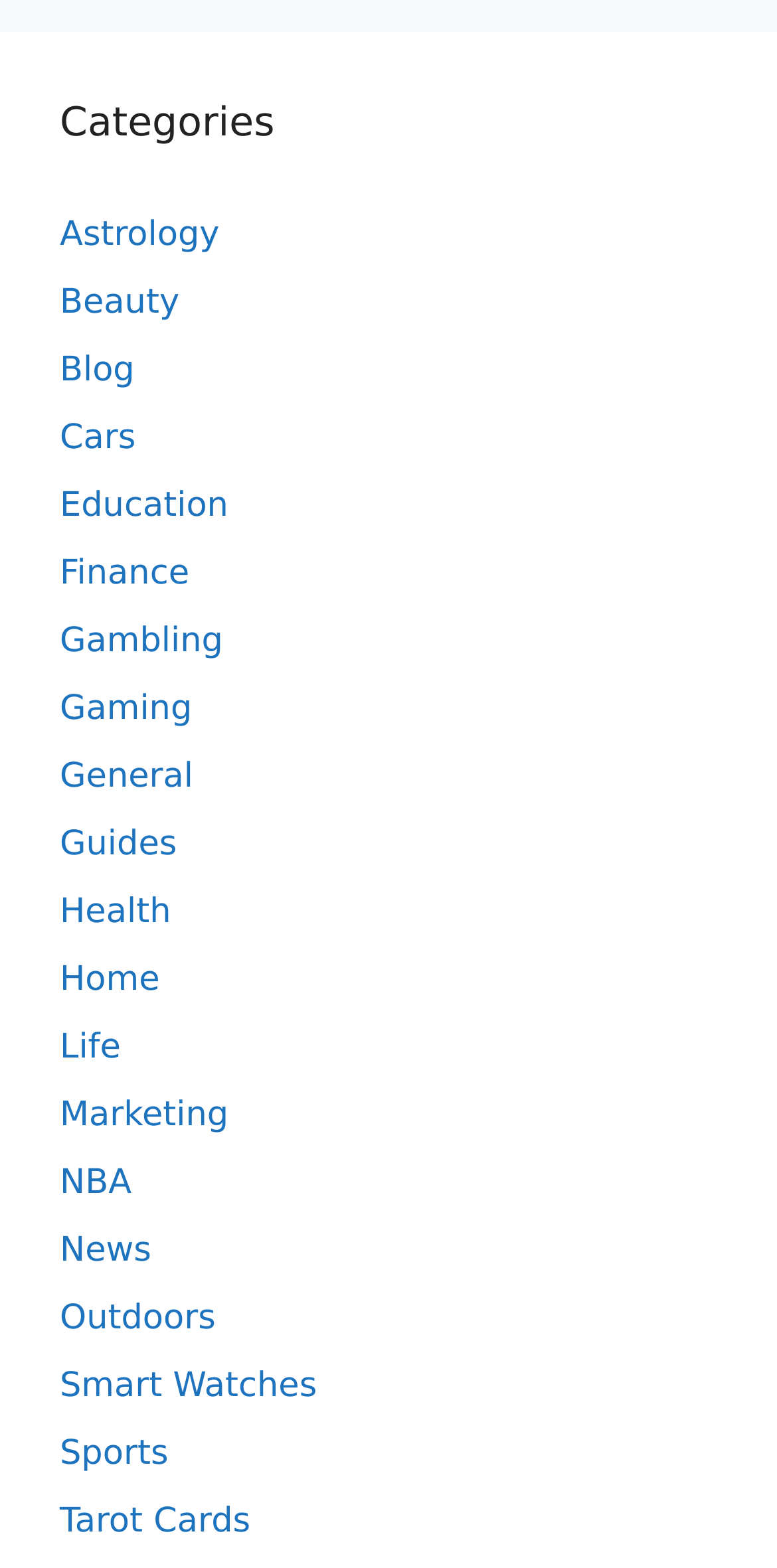What is the last category listed?
Based on the content of the image, thoroughly explain and answer the question.

The last link under the 'Categories' heading is 'Tarot Cards', which suggests that it is the last category listed on the webpage.